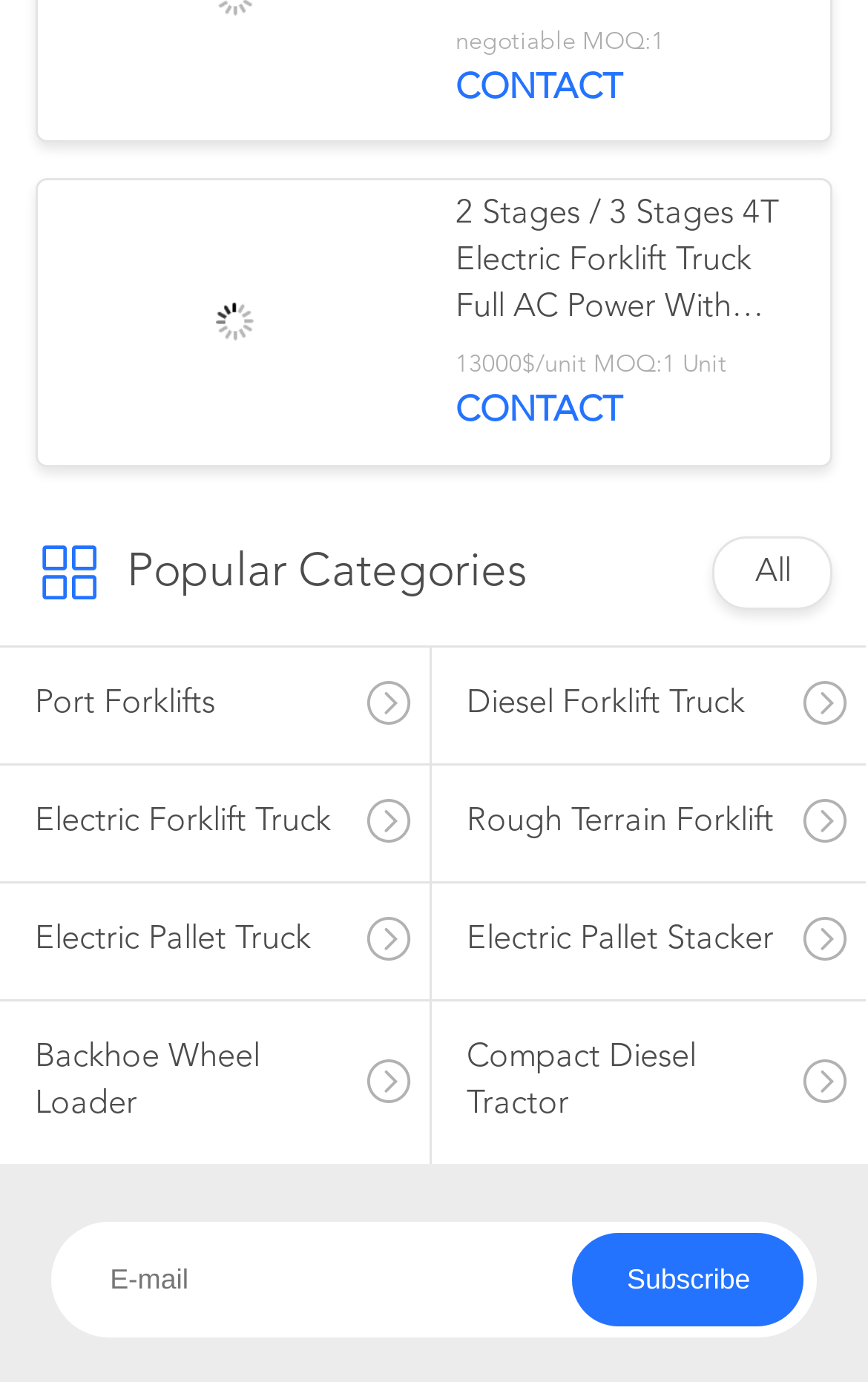Show me the bounding box coordinates of the clickable region to achieve the task as per the instruction: "subscribe to newsletter".

[0.66, 0.893, 0.927, 0.96]